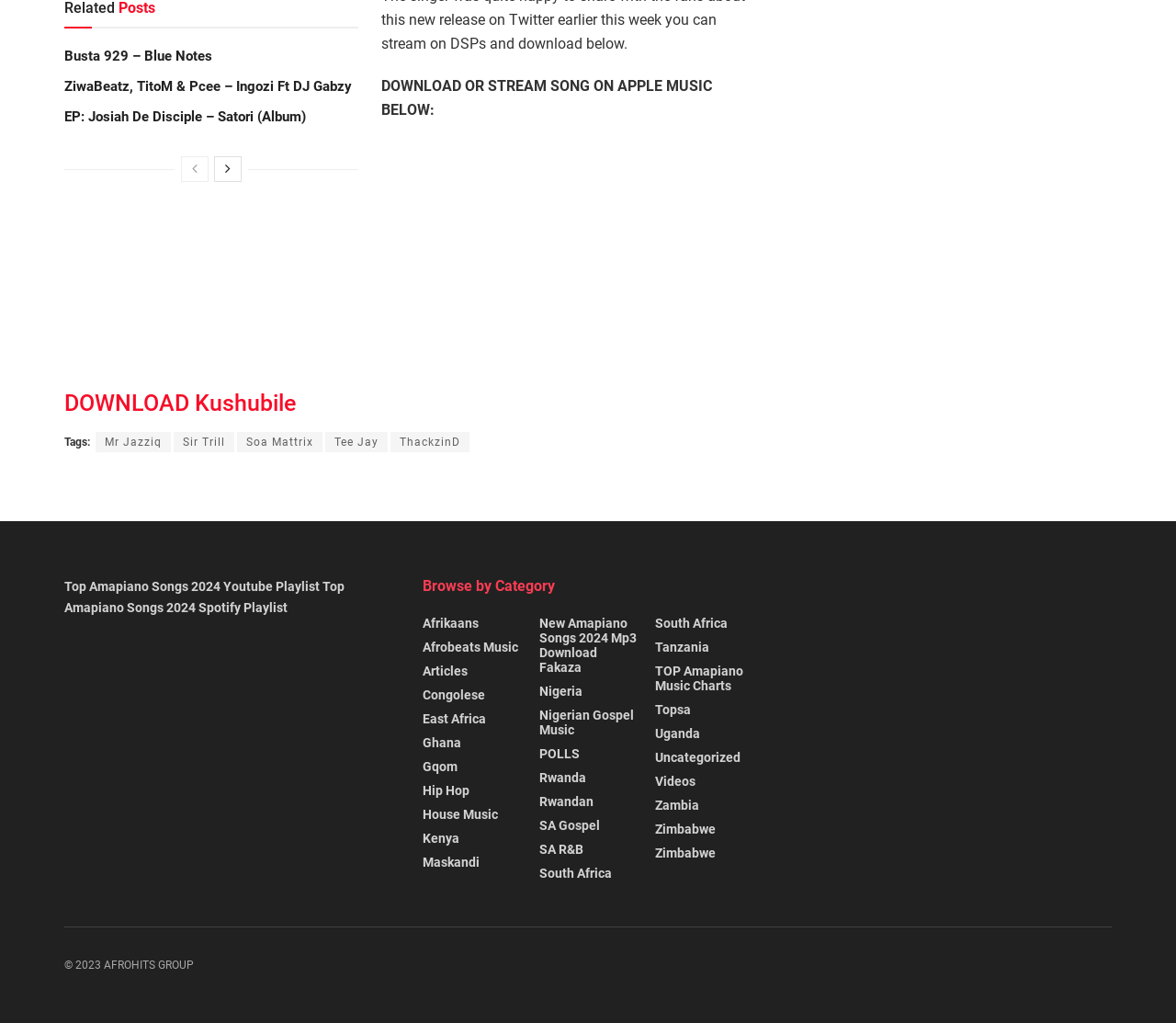Answer the following query concisely with a single word or phrase:
What are the tags associated with the song 'Kushubile'?

Mr Jazziq, Sir Trill, Soa Mattrix, Tee Jay, ThackzinD